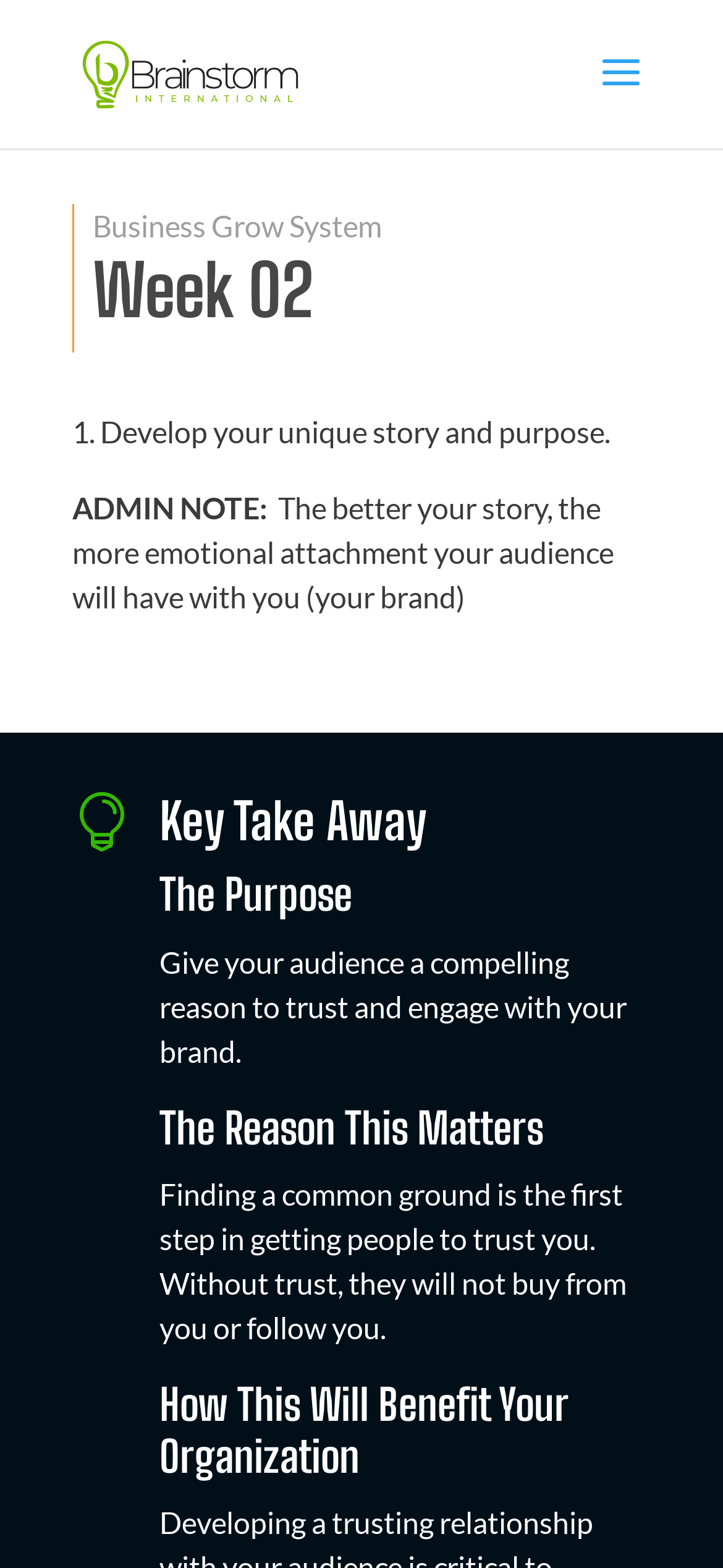What is the purpose of giving a compelling reason to trust a brand?
Using the image as a reference, give an elaborate response to the question.

According to the webpage, under the heading 'The Purpose', it is mentioned that 'Give your audience a compelling reason to trust and engage with your brand.'. This implies that the purpose of giving a compelling reason to trust a brand is to engage with the brand.